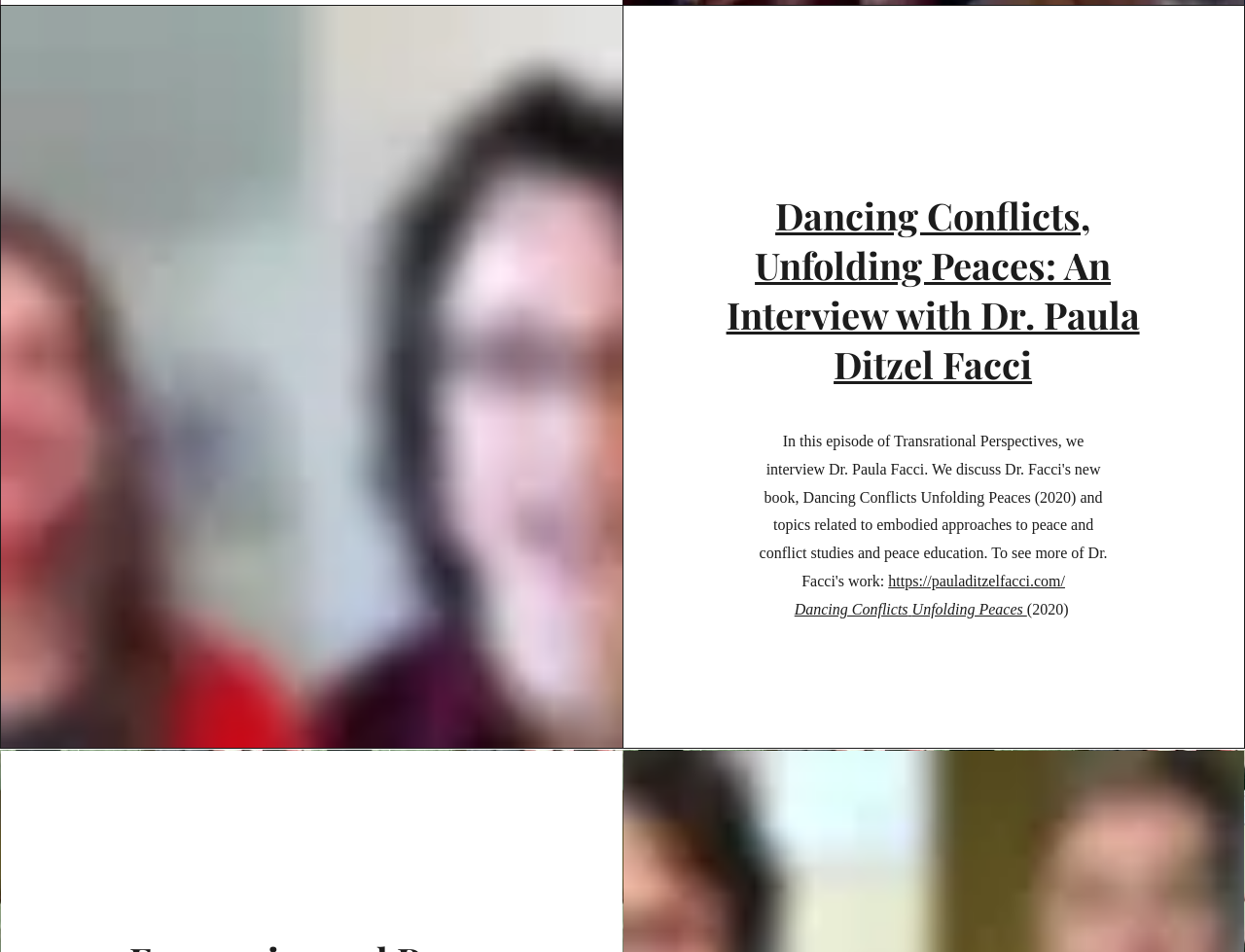Using the element description provided, determine the bounding box coordinates in the format (top-left x, top-left y, bottom-right x, bottom-right y). Ensure that all values are floating point numbers between 0 and 1. Element description: Dancing Conflicts Unfolding Peaces

[0.638, 0.631, 0.825, 0.648]